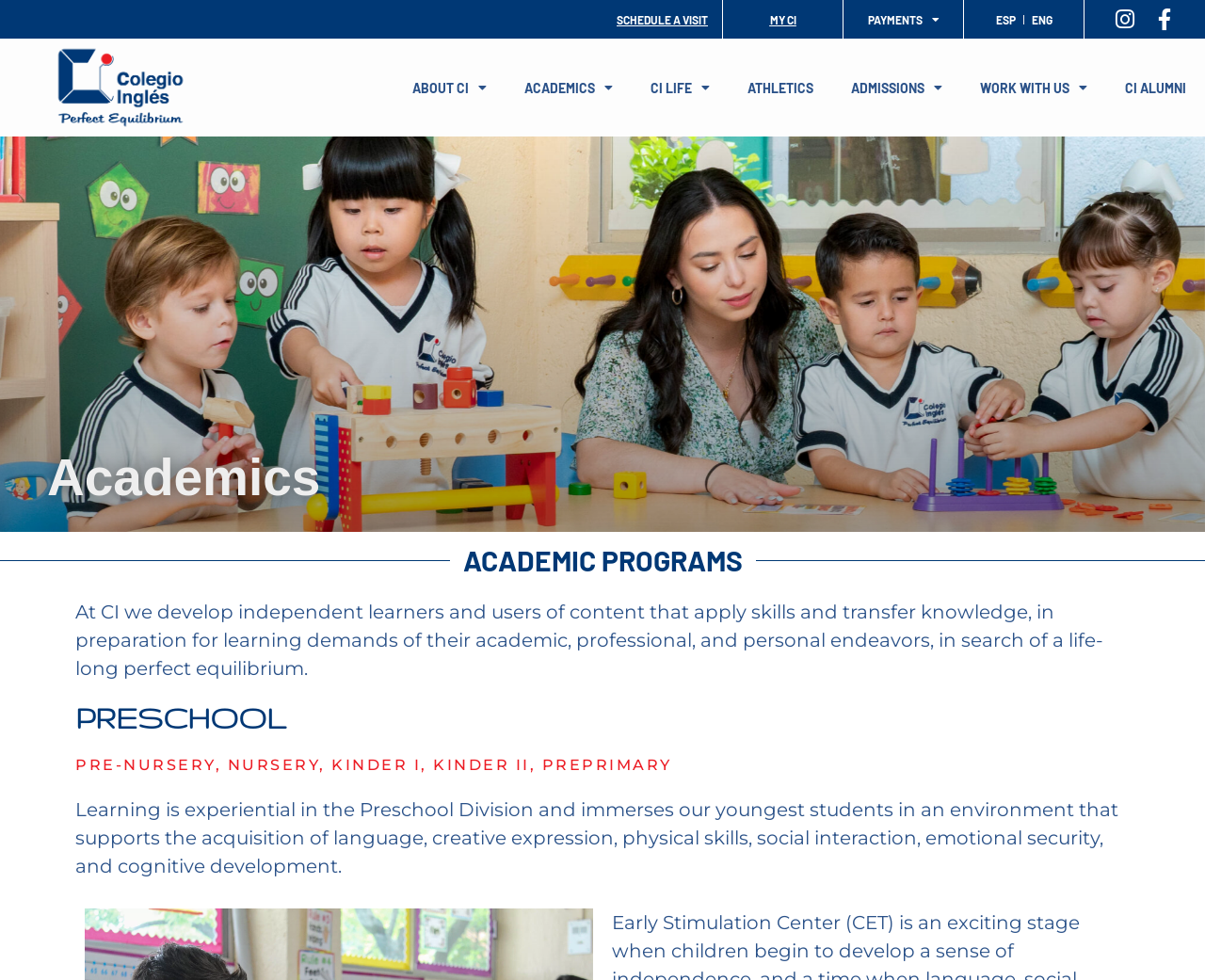Could you indicate the bounding box coordinates of the region to click in order to complete this instruction: "View admissions".

[0.691, 0.069, 0.798, 0.11]